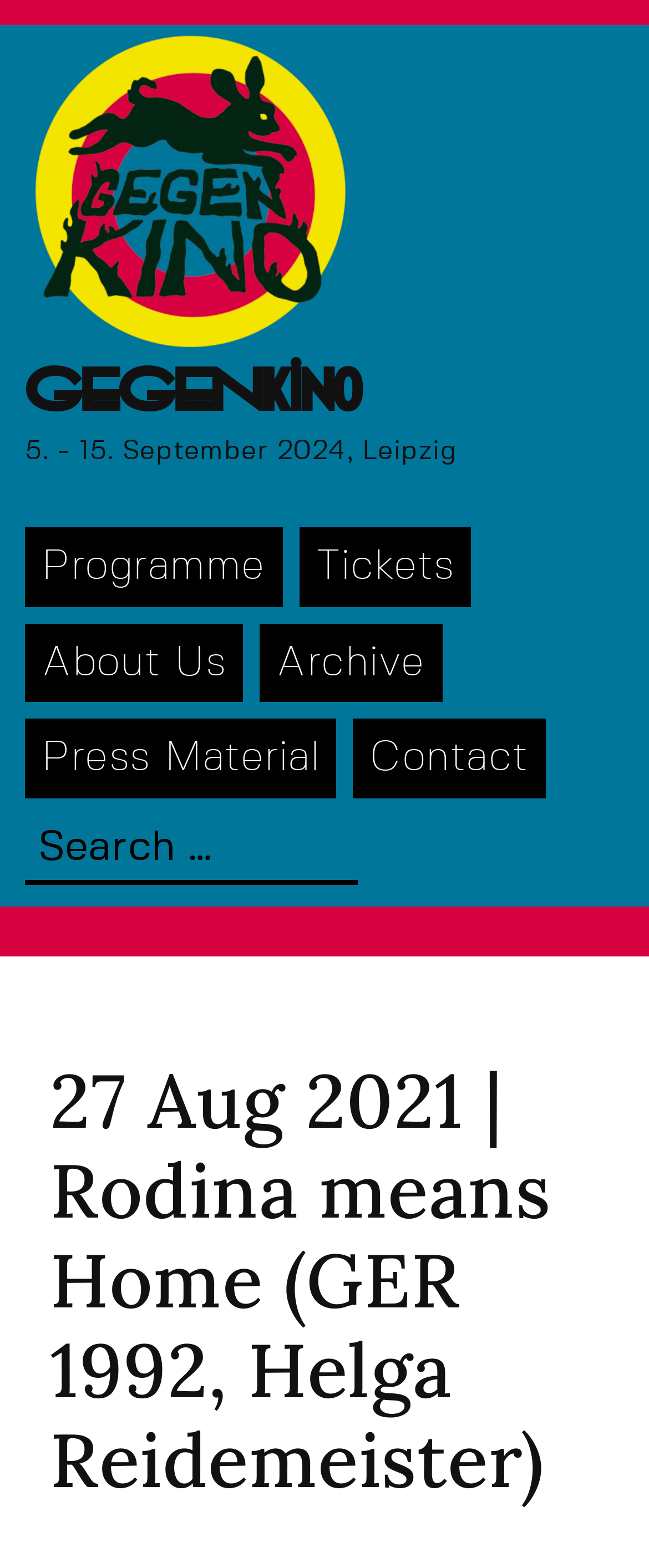Using the description "Tickets", locate and provide the bounding box of the UI element.

[0.46, 0.336, 0.726, 0.387]